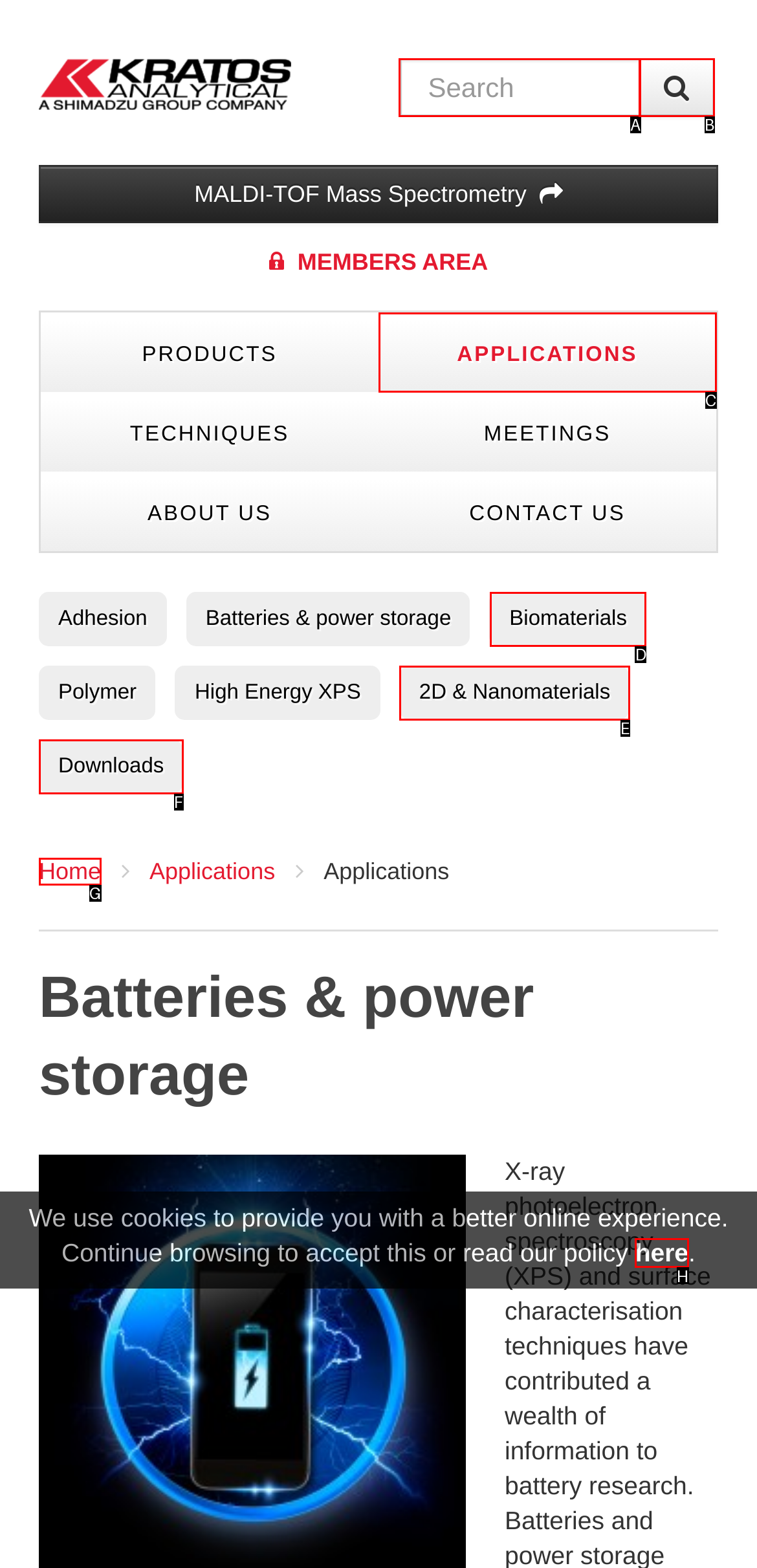Identify the HTML element that corresponds to the description: Home Provide the letter of the correct option directly.

G